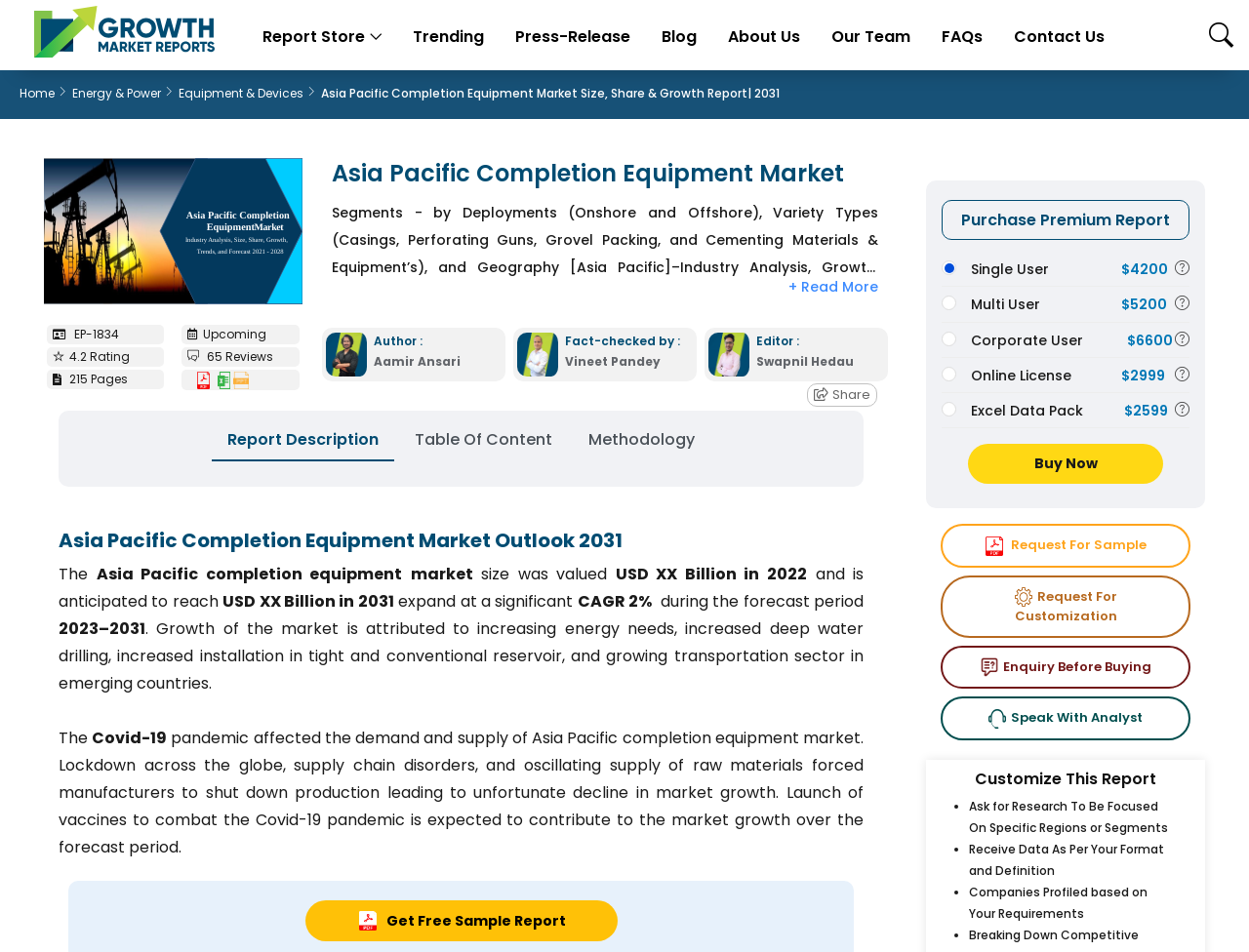Carefully observe the image and respond to the question with a detailed answer:
How many pages does the report have?

The report has 215 pages, which is mentioned on the webpage with the text '215 Pages'.